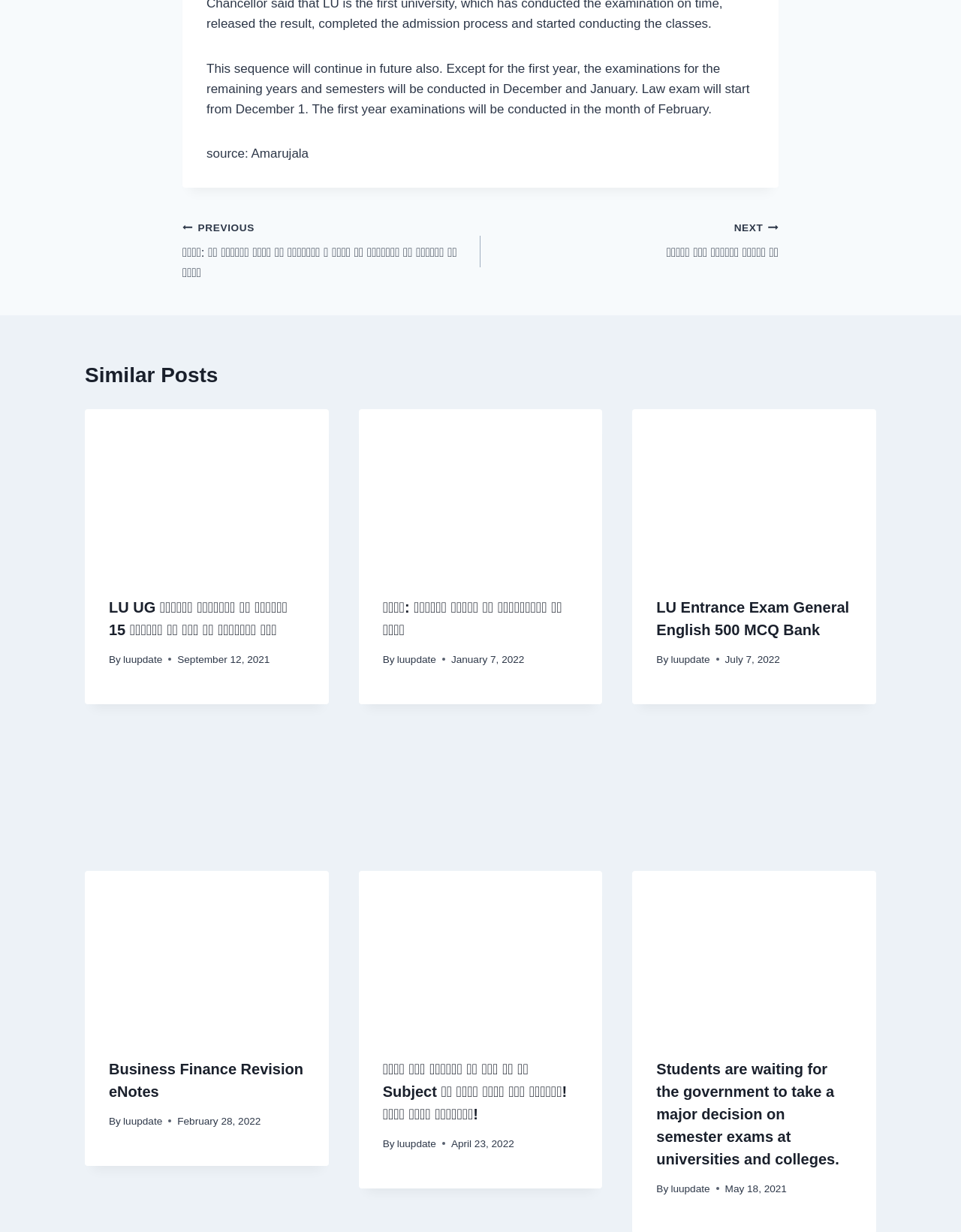Please identify the bounding box coordinates of the element on the webpage that should be clicked to follow this instruction: "Click on the 'PREVIOUS एलयू: आय प्रमाण पत्र का सत्यापन न होने से छात्रों के एडमिशन पर संकट' link". The bounding box coordinates should be given as four float numbers between 0 and 1, formatted as [left, top, right, bottom].

[0.19, 0.178, 0.5, 0.23]